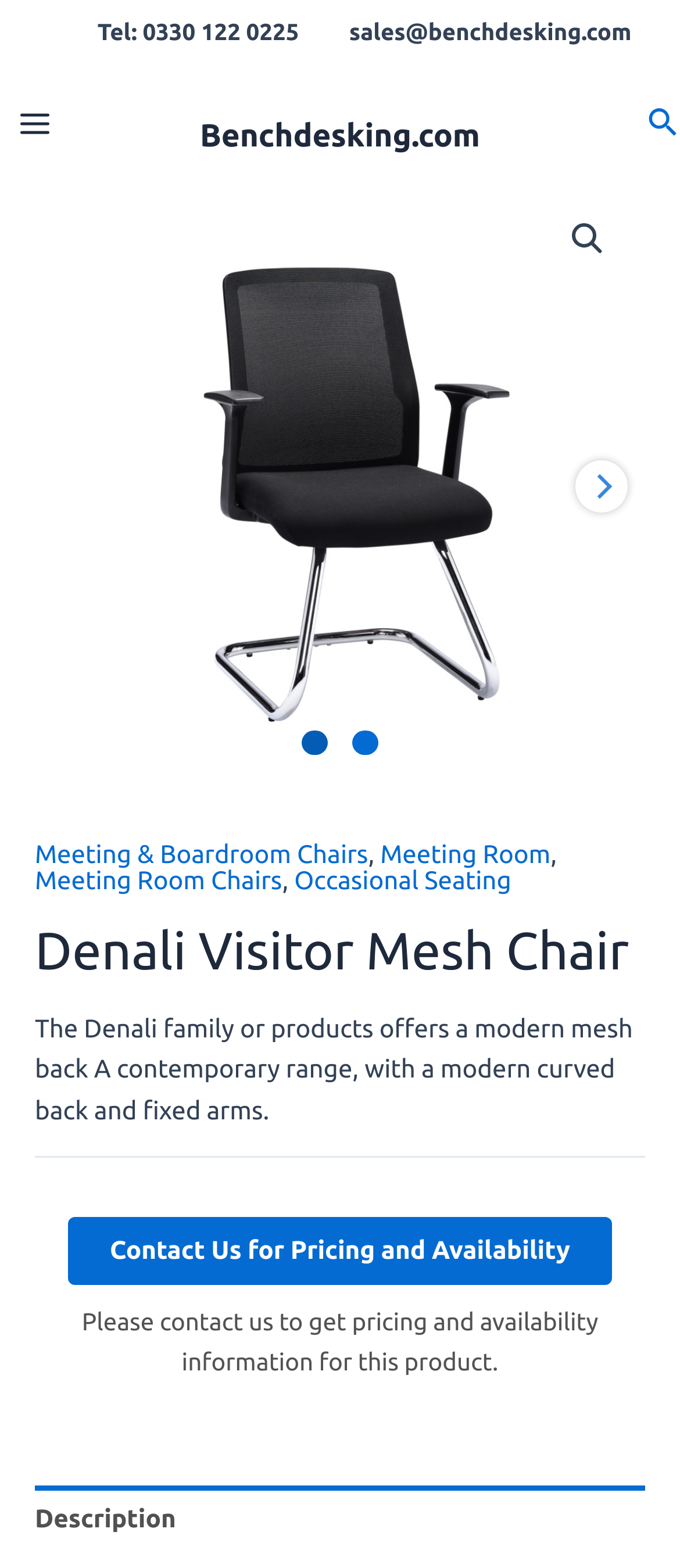Generate an in-depth caption that captures all aspects of the webpage.

The webpage is about the Denali Visitor Mesh Chair, a product offered by Benchdesking.com. At the top left corner, there is a button labeled "Main Menu" with an accompanying image. Next to it, there is a link to the website's homepage, Benchdesking.com. On the top right corner, there is a search icon link with a magnifying glass image and a "next" button.

Below the top navigation bar, there is a carousel pagination section with buttons to navigate through different slides. The current slide is highlighted as "Carousel Page 1 (Current Slide)". 

On the left side of the page, there are links to different categories, including "Meeting & Boardroom Chairs", "Meeting Room", "Meeting Room Chairs", "Occasional Seating", and more. These links are separated by commas.

The main content of the page is focused on the Denali Visitor Mesh Chair, with a heading and a brief description that reads, "The Denali family or products offers a modern mesh back A contemporary range, with a modern curved back and fixed arms." 

Below the product description, there is a call-to-action link to "Contact Us for Pricing and Availability" and a brief note explaining that users need to contact the website for pricing and availability information.

At the bottom of the page, there is a horizontal tab list with a single tab labeled "Description".